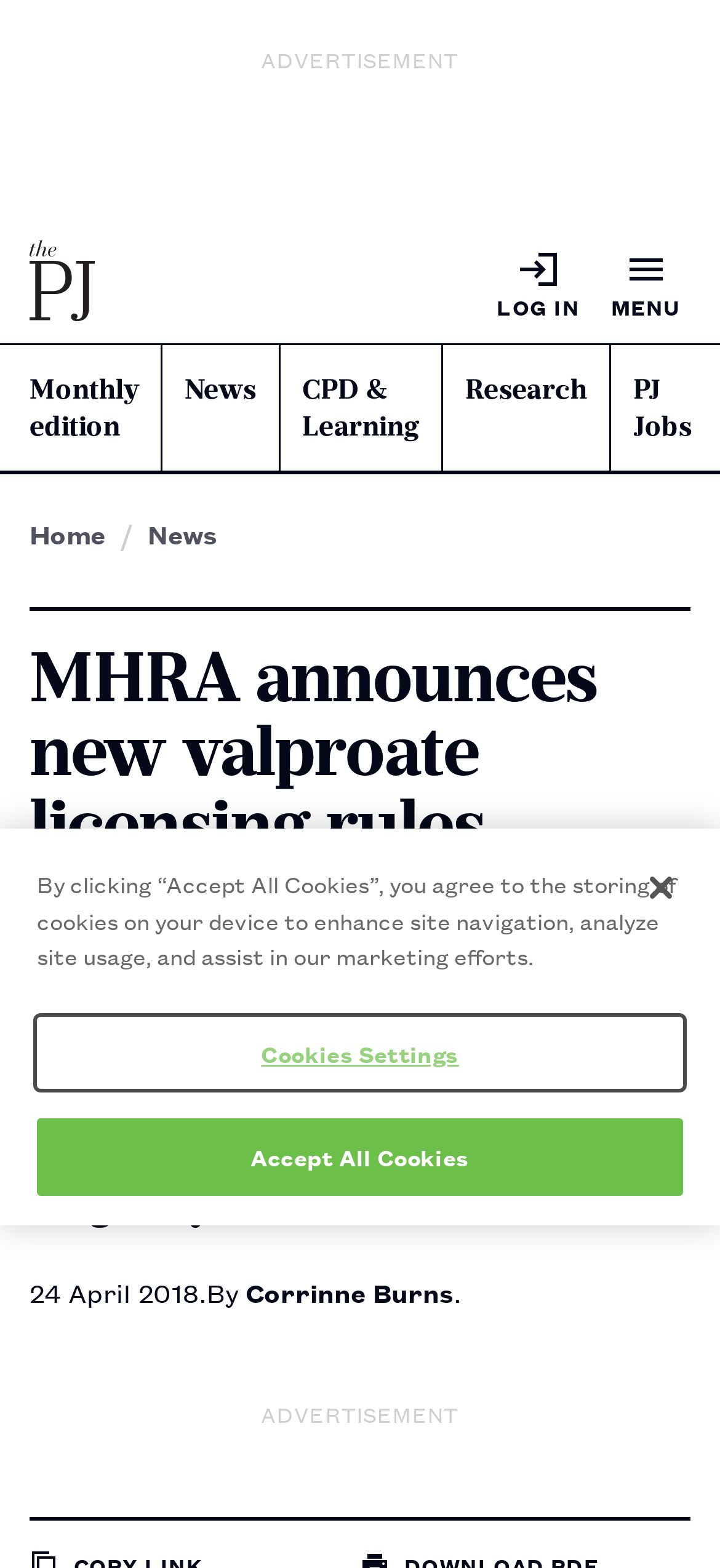Give a concise answer of one word or phrase to the question: 
What is the topic of the current article?

Valproate licensing rules